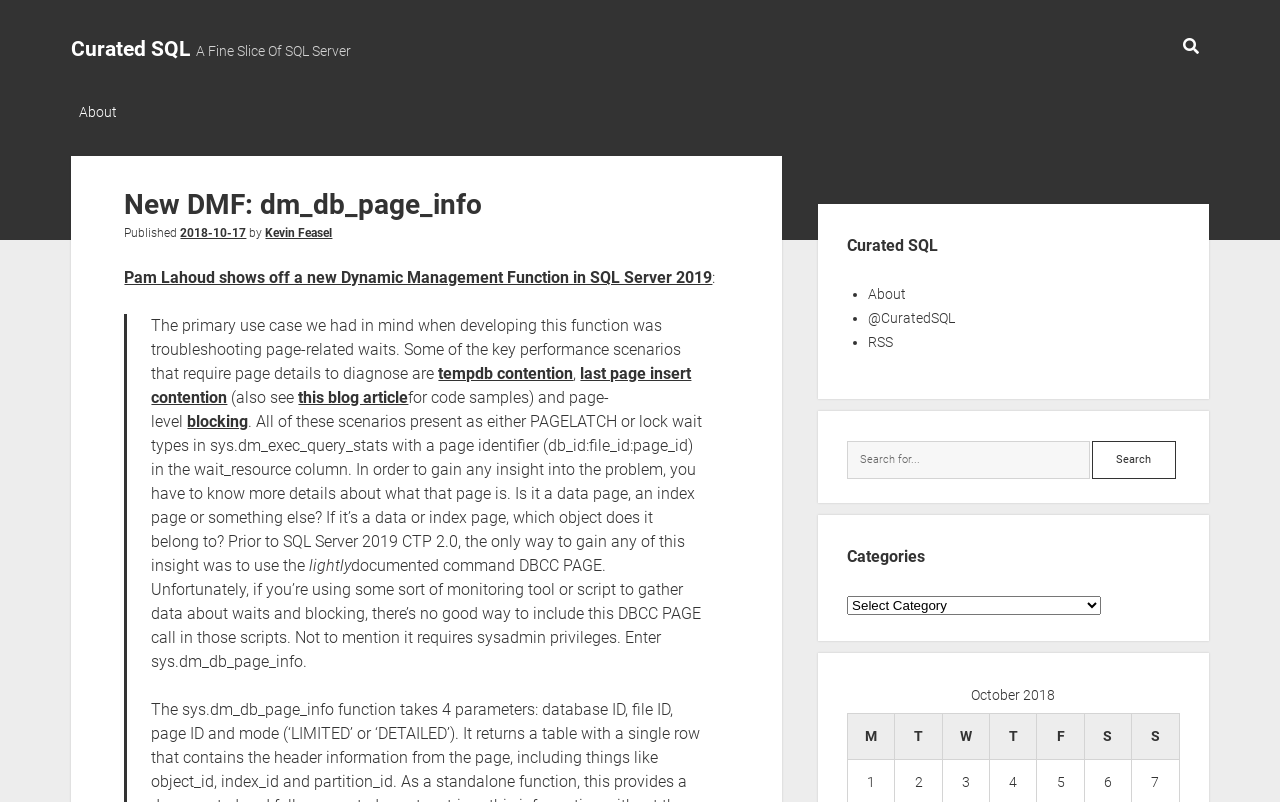Could you locate the bounding box coordinates for the section that should be clicked to accomplish this task: "Contact Us".

None